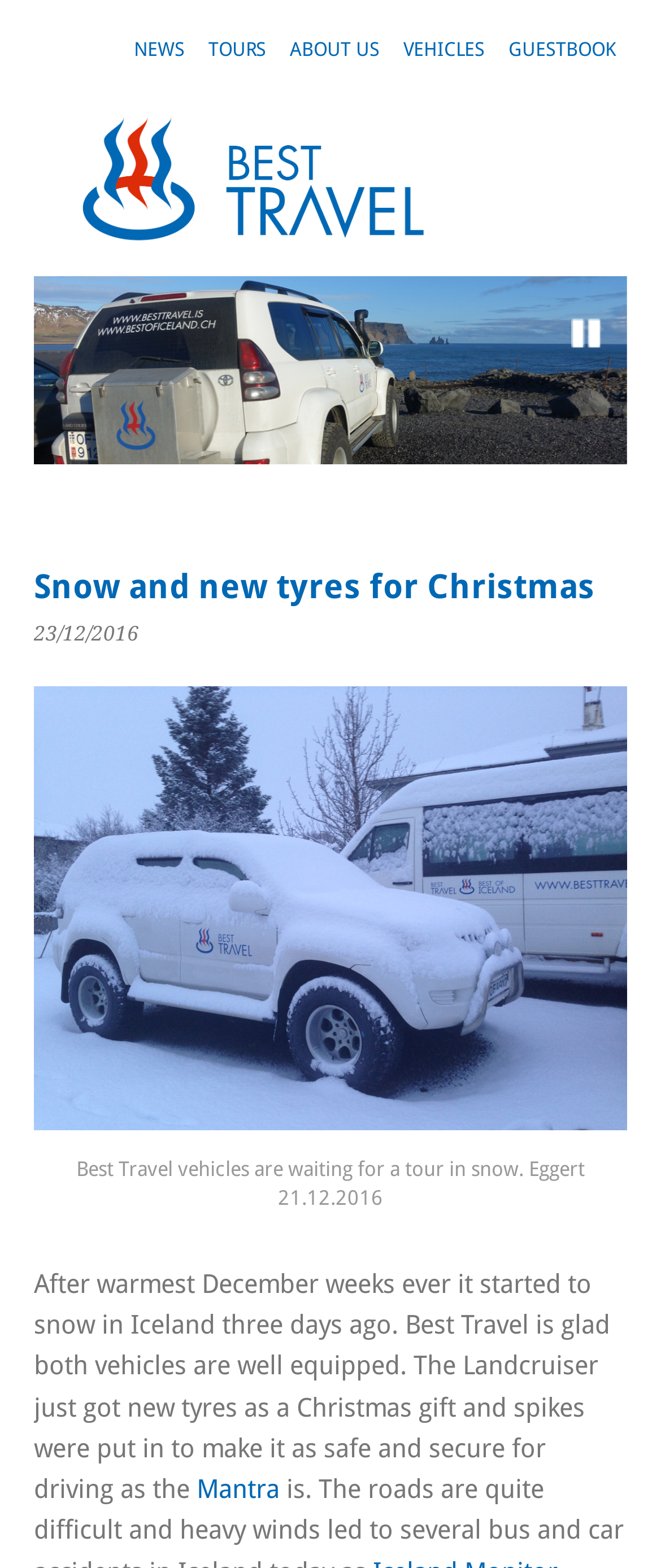What is the date of the news article?
Based on the image, answer the question in a detailed manner.

The date of the news article can be found below the heading of the article, where it says '23/12/2016' in a smaller font size.